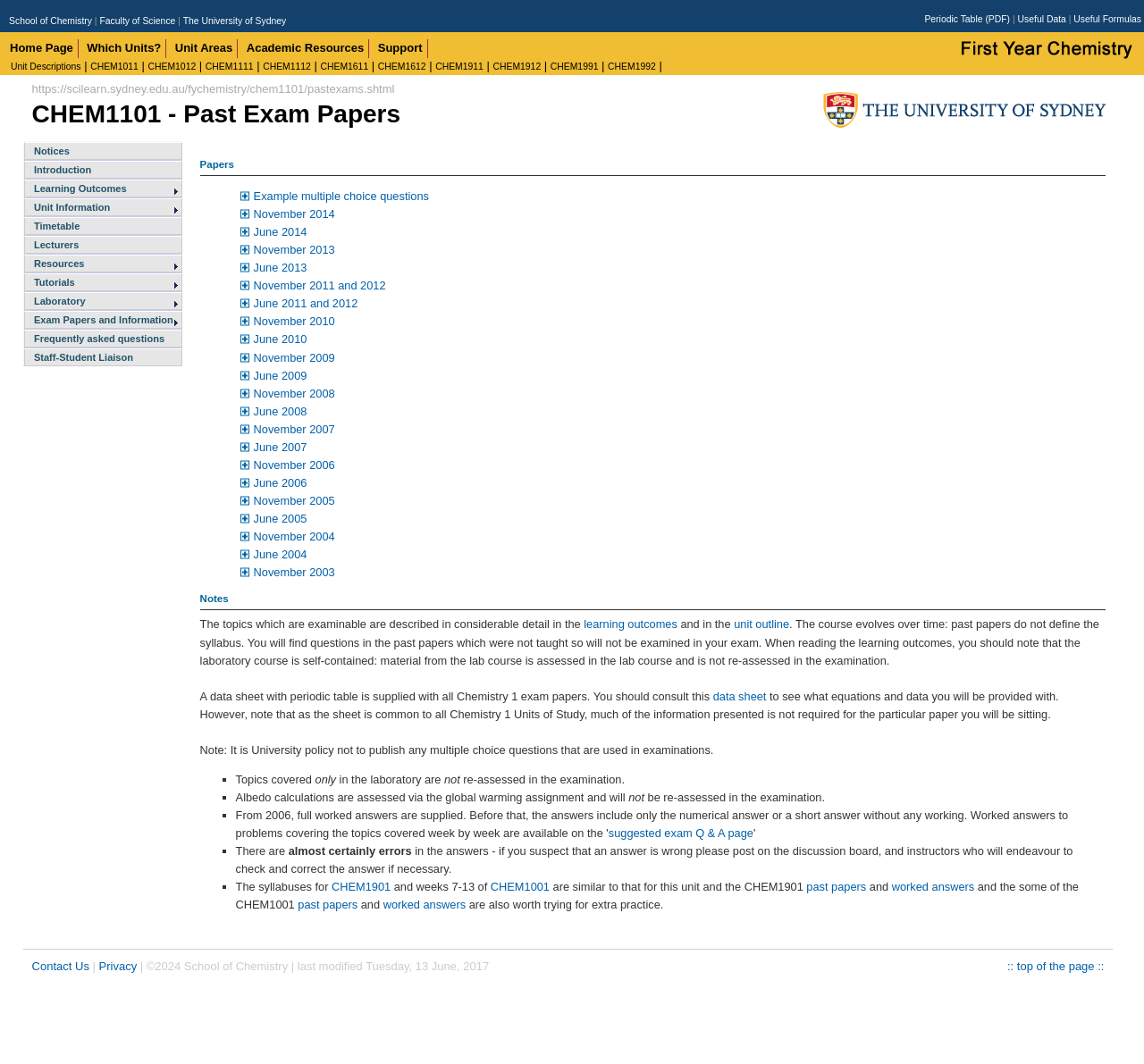Explain the webpage in detail, including its primary components.

The webpage is about First Year Chemistry in the School of Chemistry at the University of Sydney. At the top, there is a heading with the title "CHEM1101 - Past Exam Papers" and an image to the right of it. Below the heading, there are several links to different units, such as CHEM1011, CHEM1012, and CHEM1111, among others. These links are arranged horizontally and take up most of the width of the page.

To the left of the unit links, there are several navigation links, including "Home Page", "Which Units?", "Unit Areas", and "Academic Resources", among others. These links are stacked vertically and take up a narrow column on the left side of the page.

In the main content area, there are two sections: "Papers" and "Notes". The "Papers" section has a heading and a horizontal separator line below it. Below the separator line, there are several links to past exam papers, organized by date, with the most recent exams at the top. Each link is indented and has a brief description, such as "Example multiple choice questions" or "November 2014".

The "Notes" section has a heading and a horizontal separator line below it. Below the separator line, there is a block of text that describes the topics that are examinable, with a link to "learning outcomes" in the middle of the text.

At the bottom of the page, there are several links to additional resources, including "Notices", "Introduction", "Learning Outcomes", and "Timetable", among others. These links are stacked vertically and take up a narrow column at the bottom of the page.